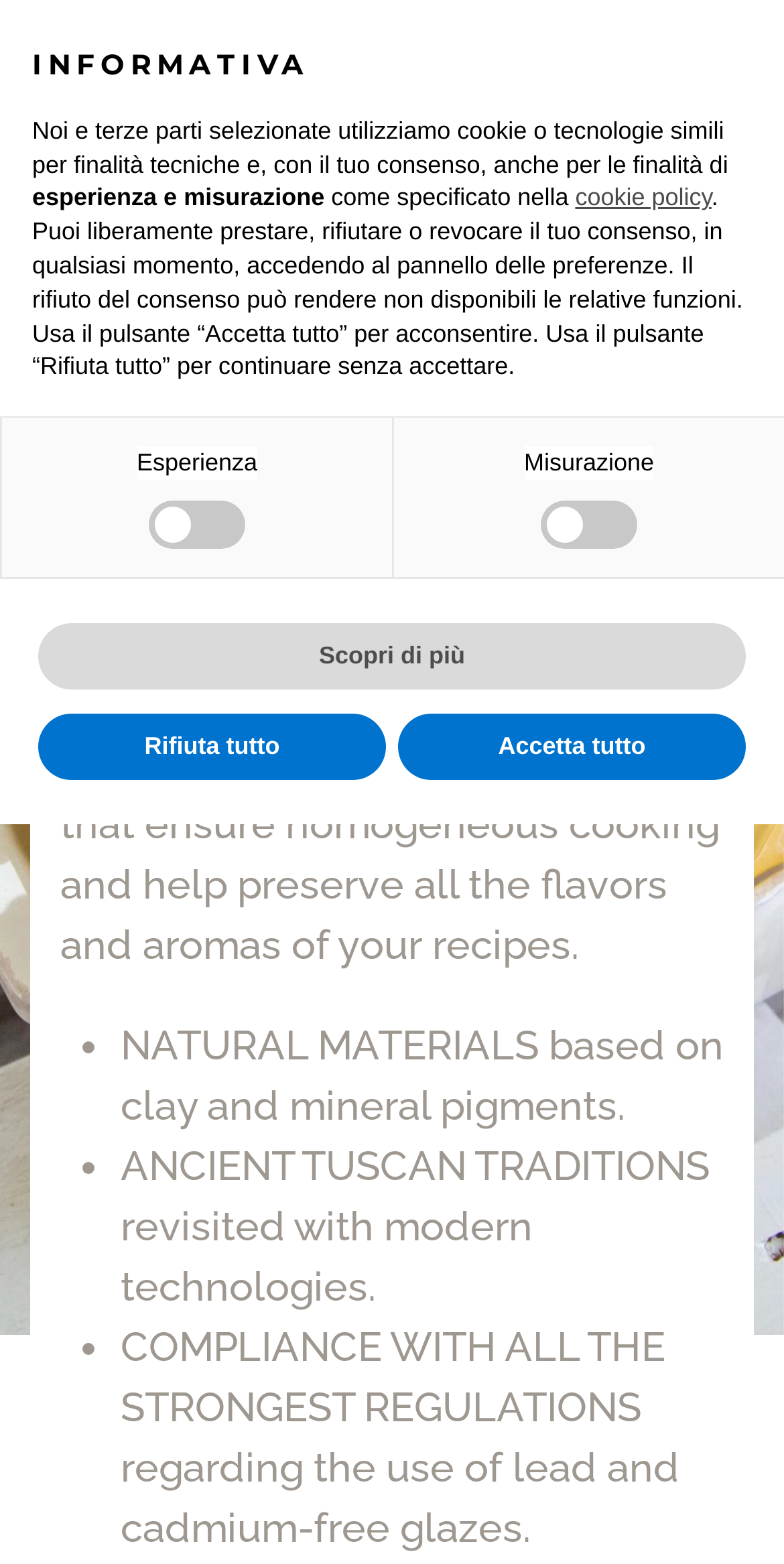Determine the bounding box coordinates of the clickable region to execute the instruction: "Go back to home". The coordinates should be four float numbers between 0 and 1, denoted as [left, top, right, bottom].

[0.11, 0.0, 0.89, 0.064]